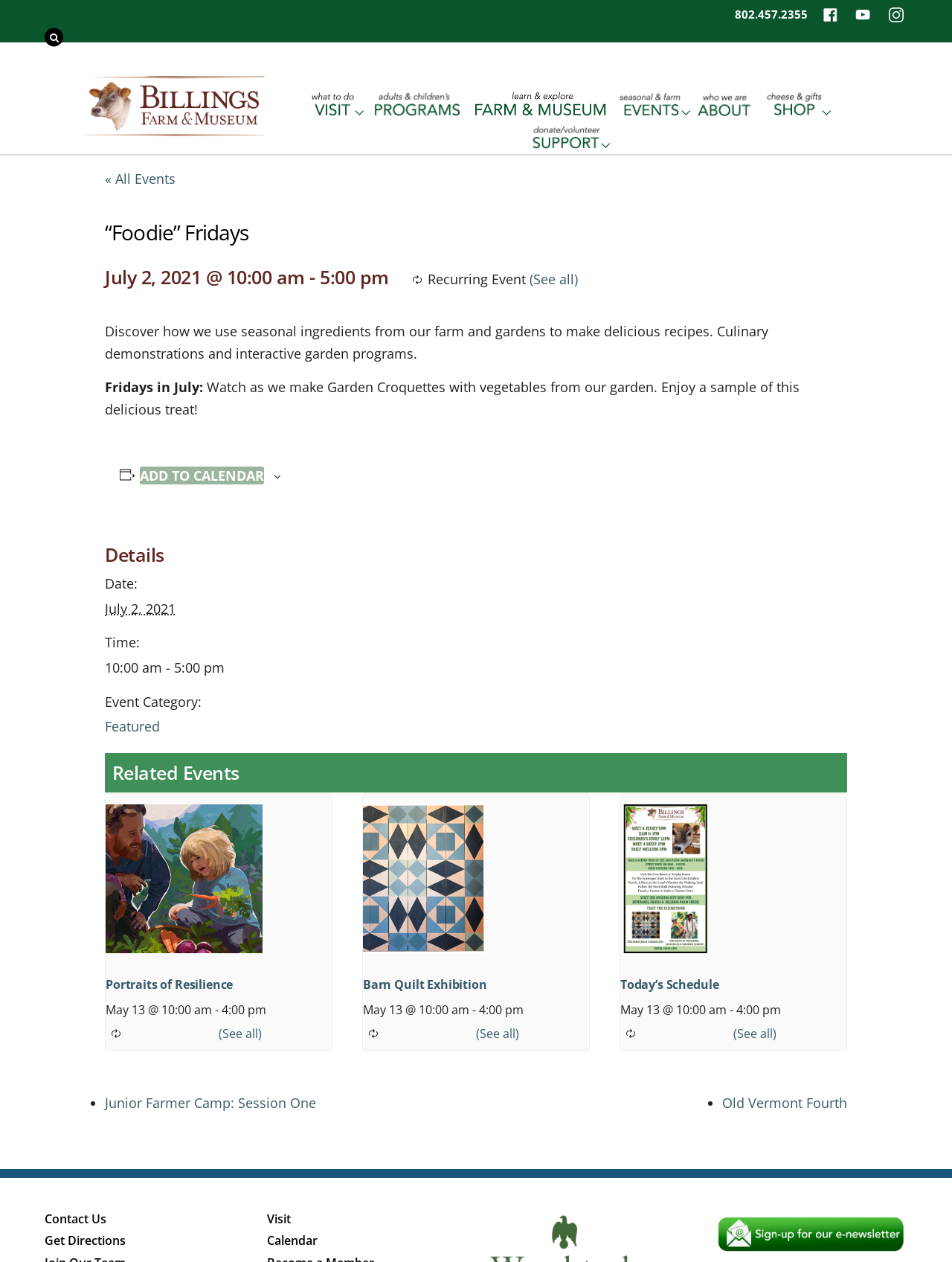Determine the bounding box coordinates of the clickable region to carry out the instruction: "Call Billings Farm".

[0.772, 0.005, 0.849, 0.017]